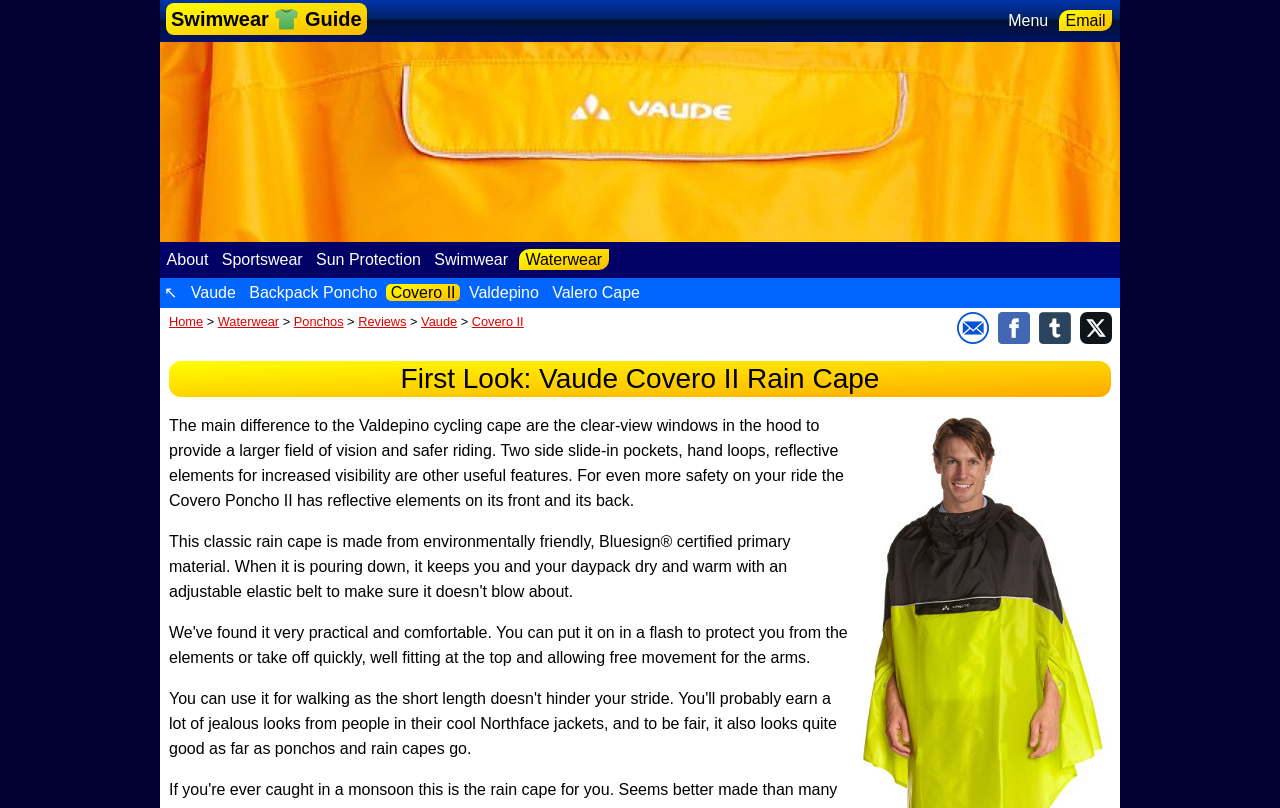How many side slide-in pockets does the Covero Poncho II have?
Based on the screenshot, provide your answer in one word or phrase.

Two